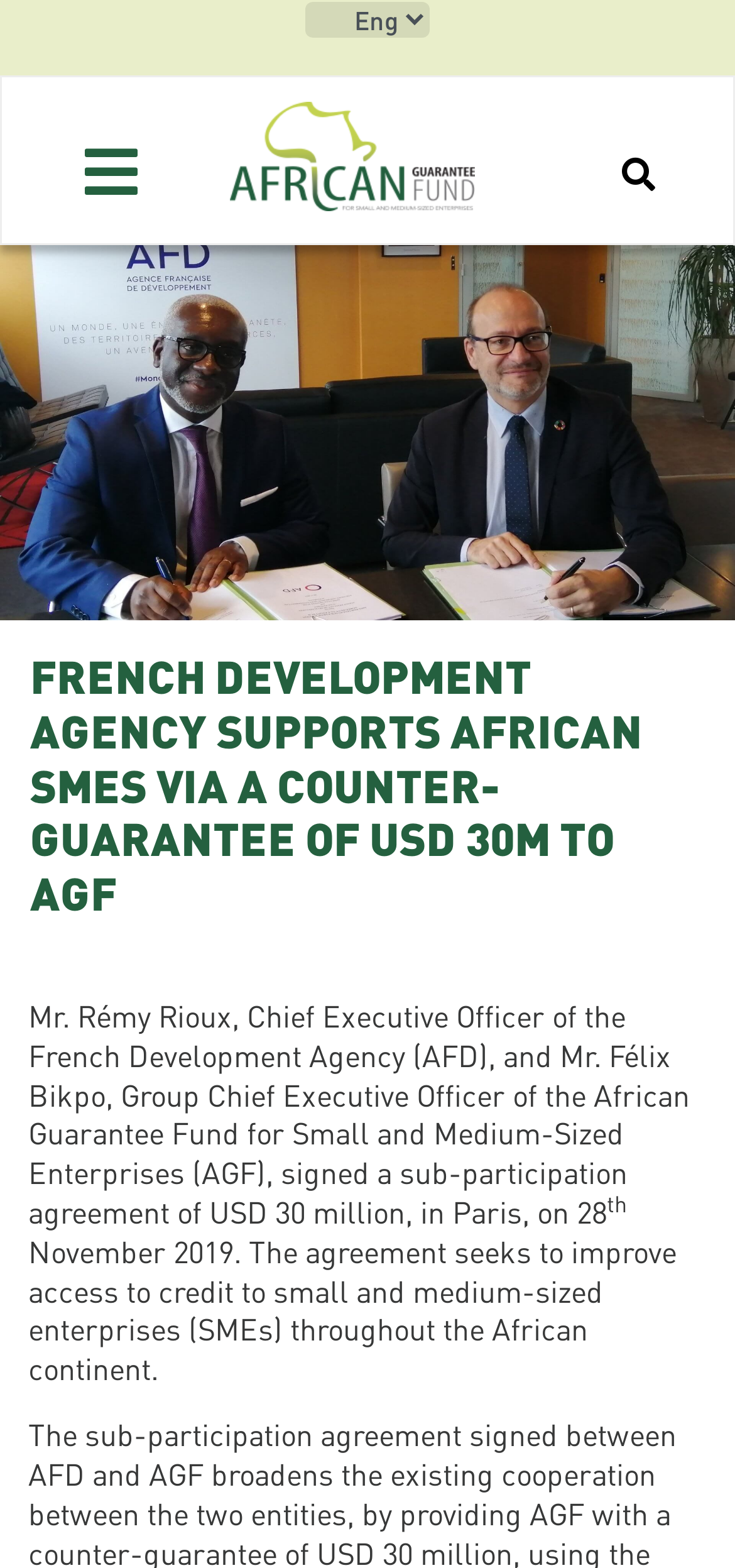Identify the bounding box for the given UI element using the description provided. Coordinates should be in the format (top-left x, top-left y, bottom-right x, bottom-right y) and must be between 0 and 1. Here is the description: parent_node: HOME aria-label="Toggle navigation"

[0.085, 0.085, 0.231, 0.133]